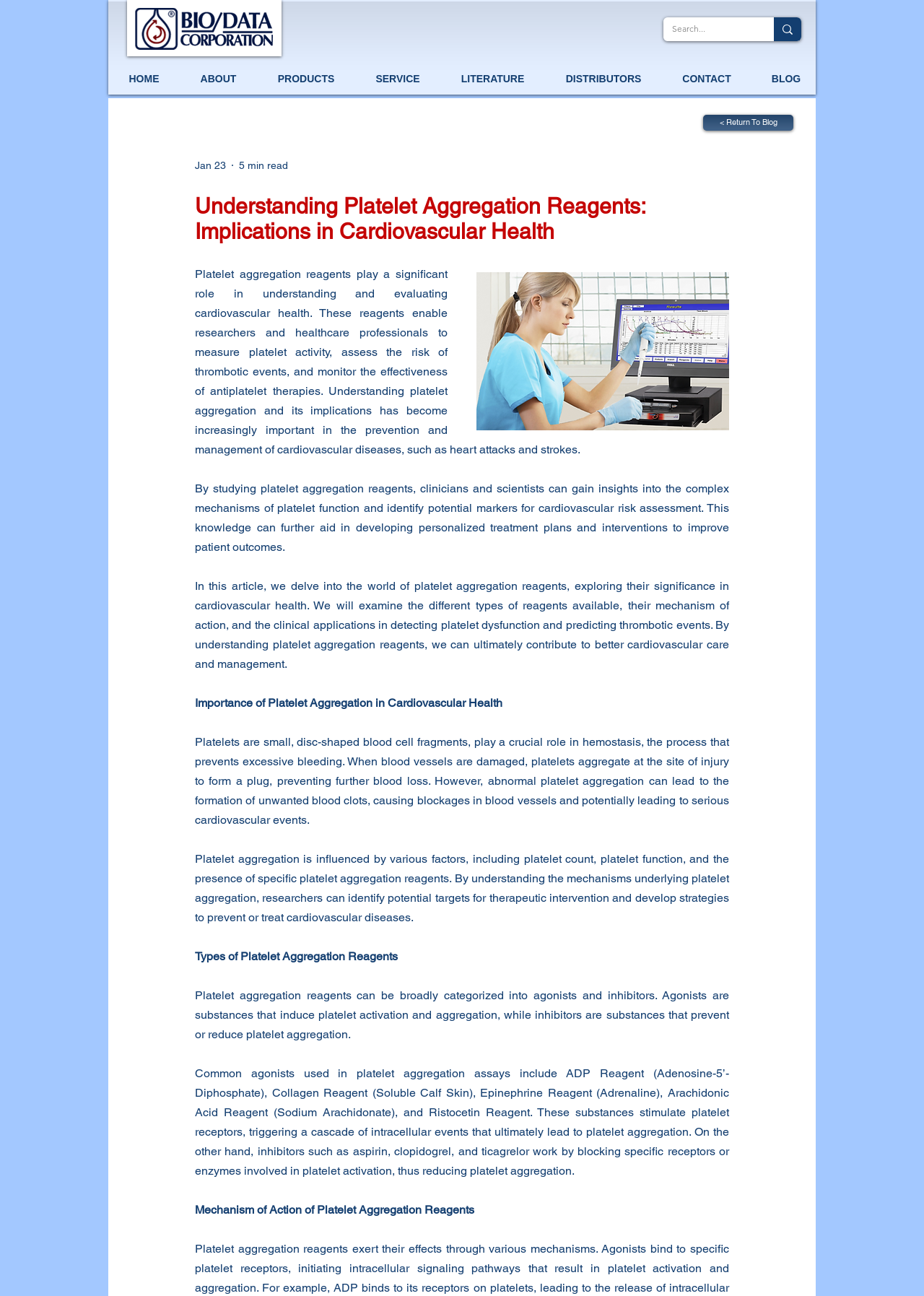Please identify the bounding box coordinates for the region that you need to click to follow this instruction: "Read the blog post about understanding platelet aggregation reagents".

[0.813, 0.052, 0.888, 0.07]